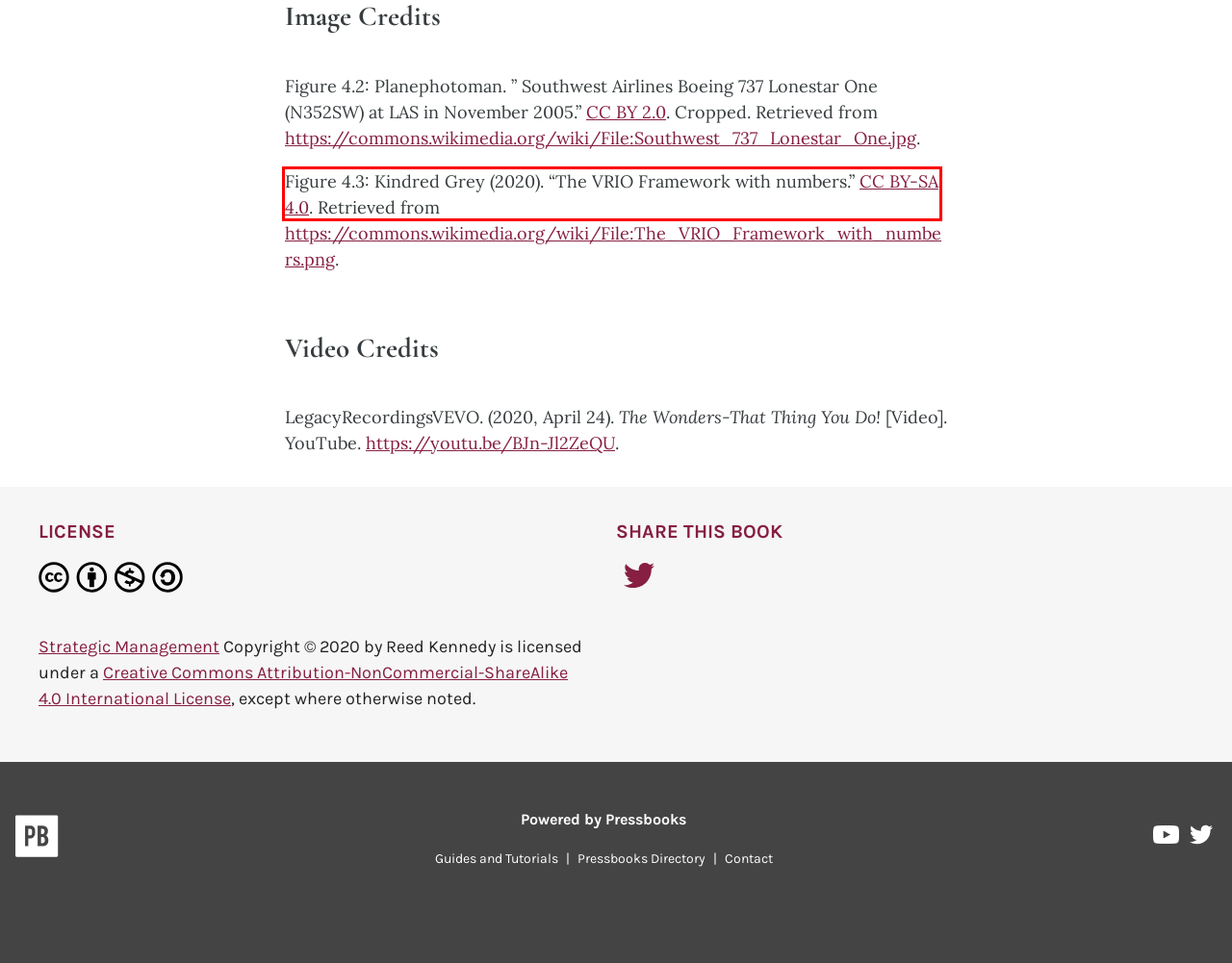Examine the screenshot of a webpage featuring a red bounding box and identify the best matching webpage description for the new page that results from clicking the element within the box. Here are the options:
A. CC BY 2.0 Deed | Attribution 2.0 Generic
 | Creative Commons
B. CC BY-SA 4.0 Deed | Attribution-ShareAlike 4.0 International
 | Creative Commons
C. 4.4 Intellectual Property & Isolating Mechanisms – Strategic Management
D. Strategic Management – Simple Book Publishing
E. CC BY-NC-SA 4.0 Deed | Attribution-NonCommercial-ShareAlike 4.0 International
 | Creative Commons
F. Support guides | Pressbooks
G. Pressbooks | The open book creation platform.
H. Pressbooks Directory

B